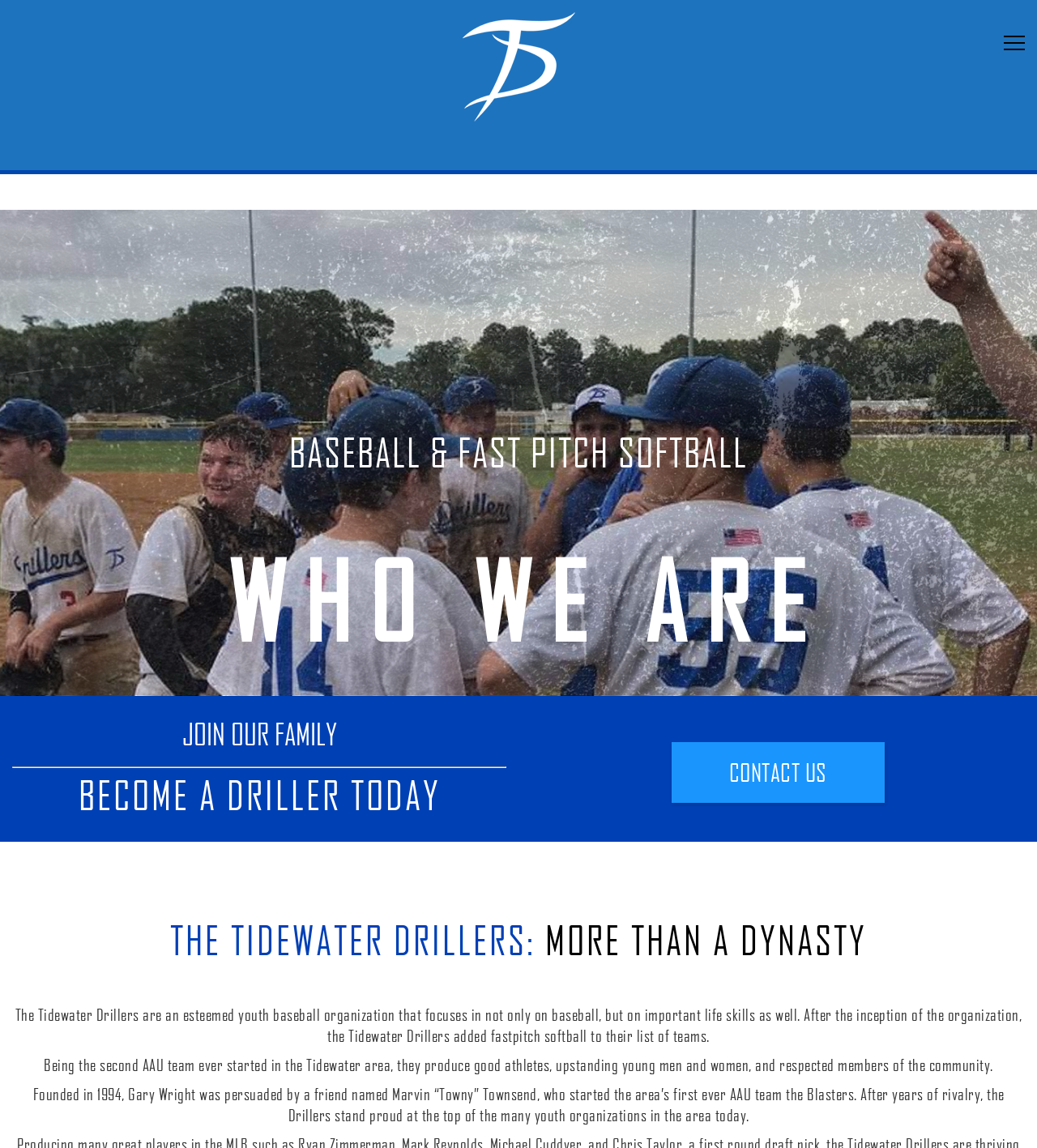Identify the bounding box for the UI element that is described as follows: "CONTACT US".

[0.647, 0.646, 0.853, 0.699]